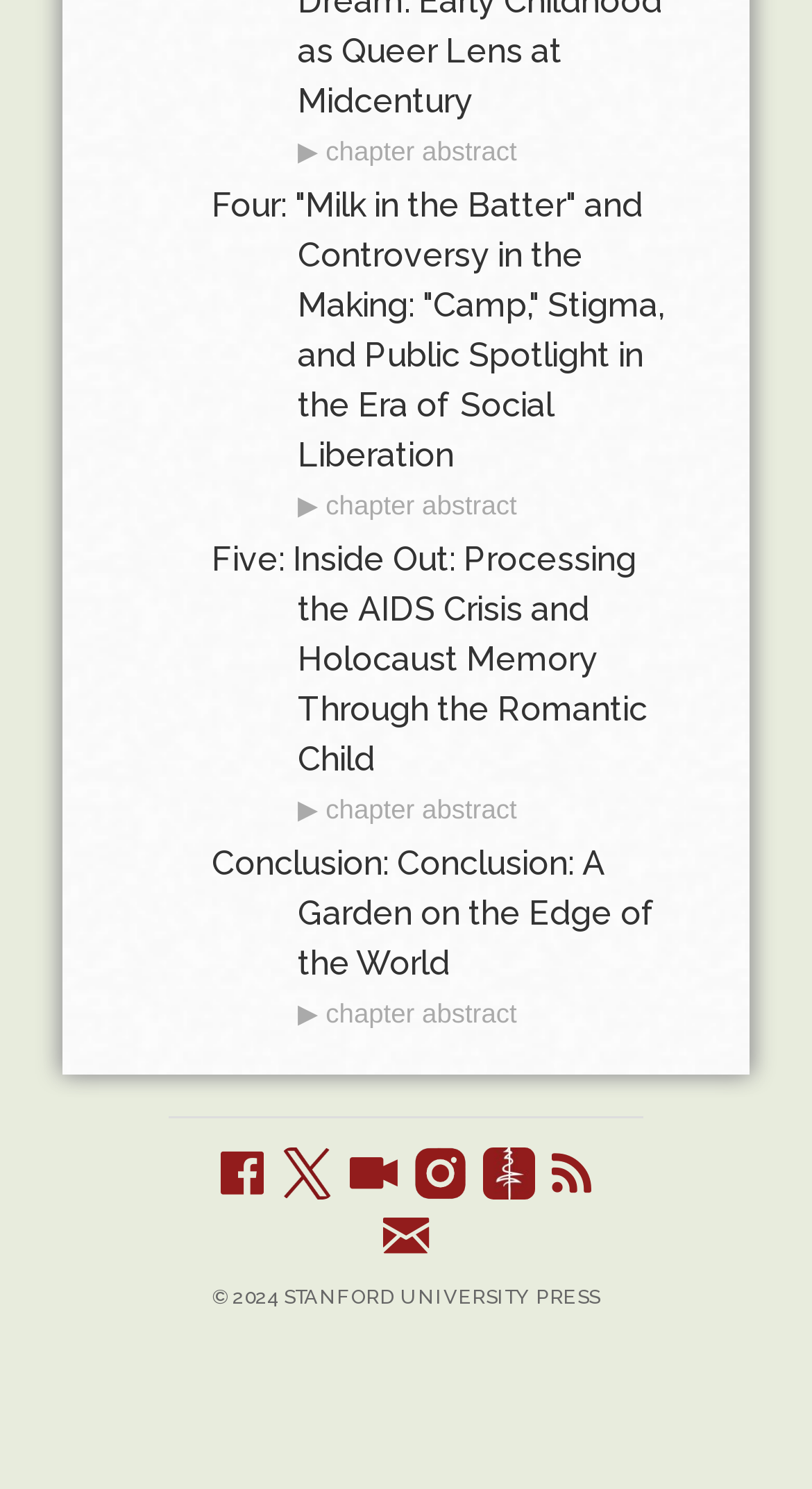What is the copyright year?
Carefully analyze the image and provide a detailed answer to the question.

The copyright year can be found in the link '© 2024 STANFORD UNIVERSITY PRESS' at the bottom of the webpage.